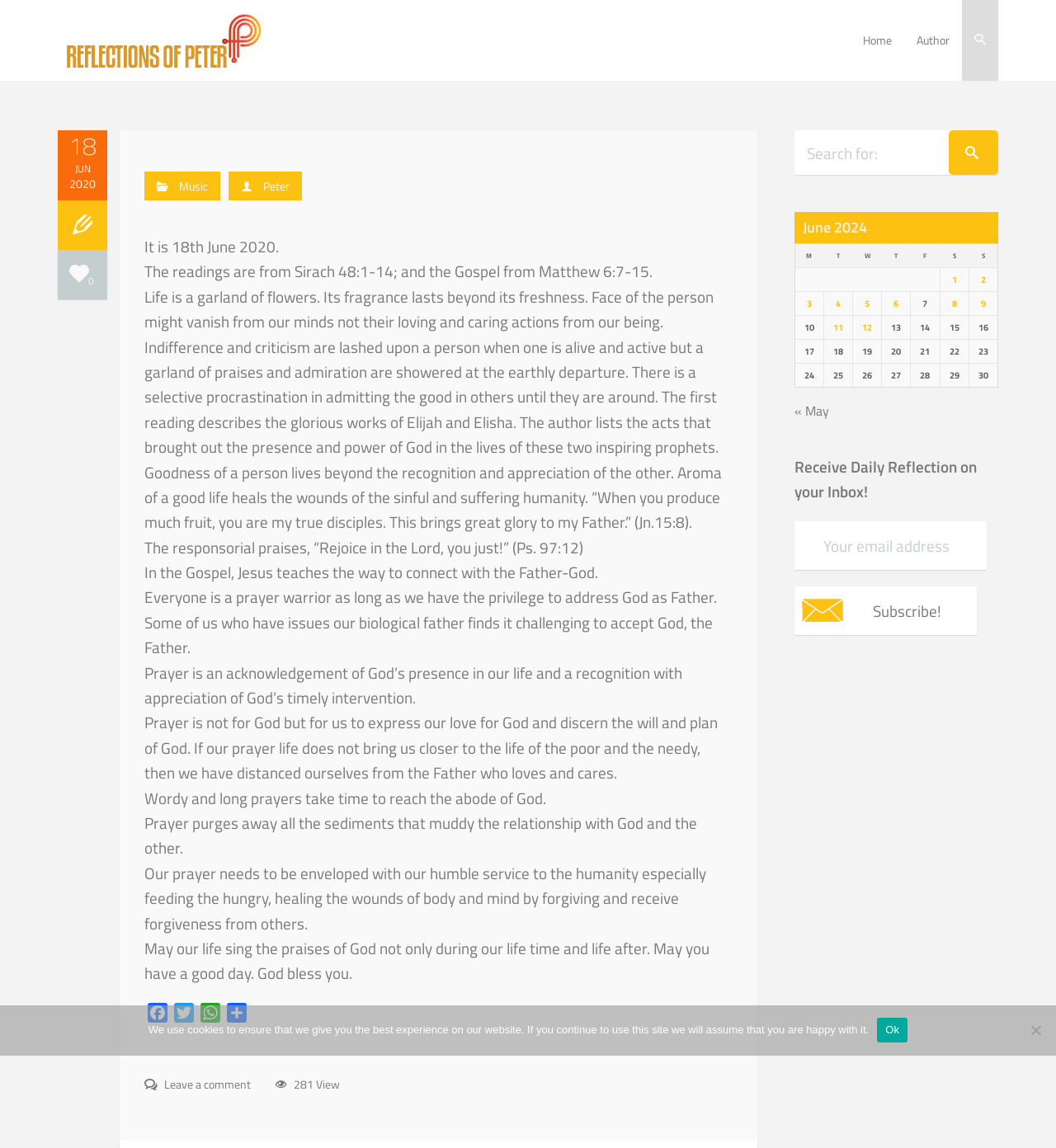What is the Gospel reading from?
Please give a detailed and elaborate answer to the question based on the image.

The Gospel reading is mentioned in the static text 'The readings are from Sirach 48:1-14; and the Gospel from Matthew 6:7-15.' which is located in the middle of the webpage.